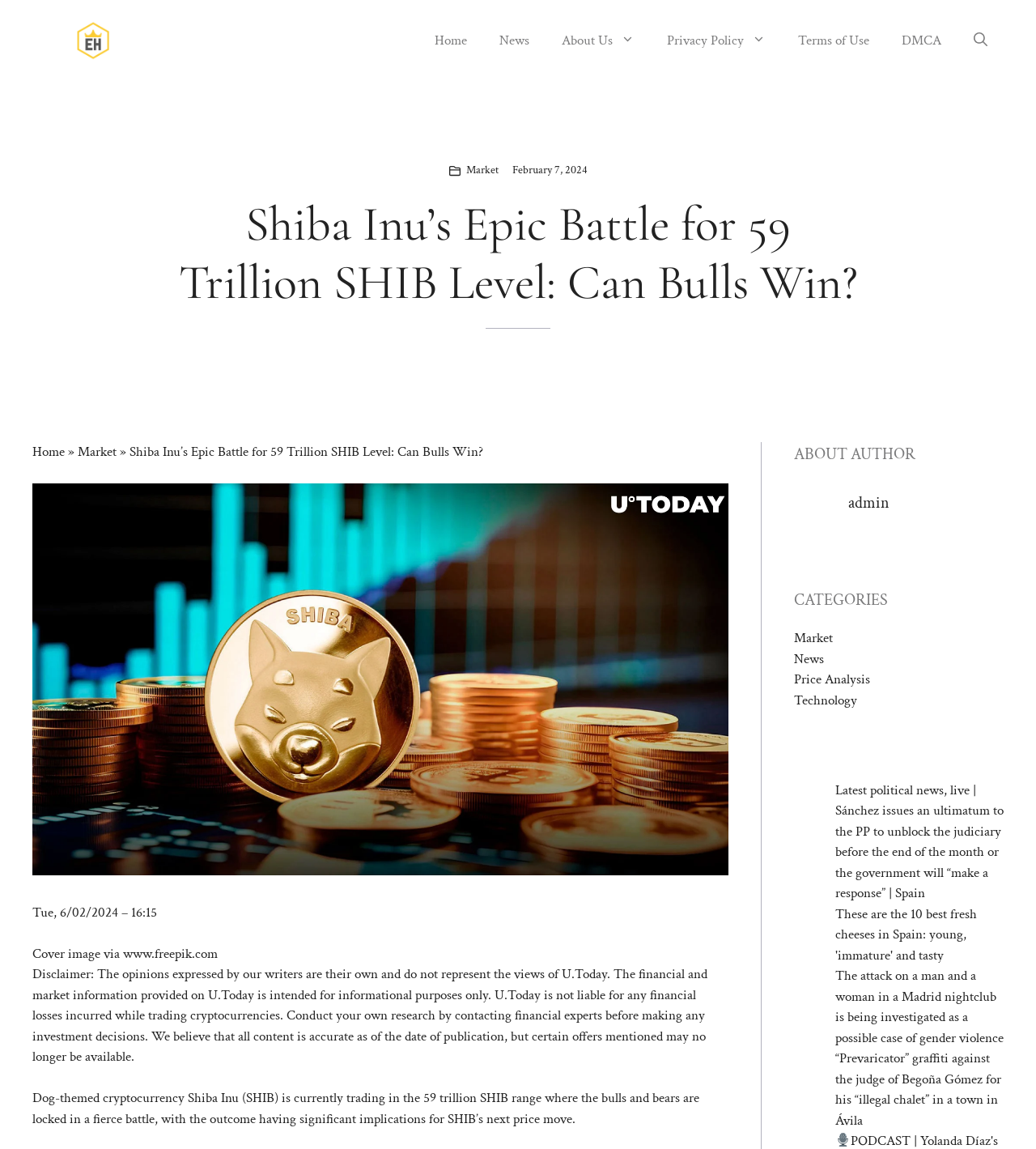Elaborate on the information and visuals displayed on the webpage.

This webpage is about an article discussing Shiba Inu's cryptocurrency market. At the top, there is a banner with the site's name, "Crypto Edge", accompanied by an image of the same name. Below the banner, there is a navigation menu with links to "Home", "News", "About Us", "Privacy Policy", "Terms of Use", and "DMCA". On the right side of the navigation menu, there is a search button.

To the right of the banner, there is an image, and below it, there is a link to "Market" and a timestamp indicating the article's publication date, "February 7, 2024". 

The main article's title, "Shiba Inu’s Epic Battle for 59 Trillion SHIB Level: Can Bulls Win?", is displayed prominently in the middle of the page. Below the title, there is a navigation menu with breadcrumbs, showing the path from "Home" to "Market" to the current article. 

To the right of the breadcrumbs, there is a large image related to the article's topic. Below the image, there is a timestamp indicating when the article was published, "Tue, 6/02/2024 – 16:15". 

A disclaimer is displayed below the timestamp, stating that the opinions expressed in the article are those of the writers and do not represent the views of U.Today. The disclaimer also provides information about the financial and market information provided on the site.

The main article's content starts below the disclaimer, discussing the current market situation of Shiba Inu's cryptocurrency. 

On the right side of the page, there are sections for "ABOUT AUTHOR", "CATEGORIES", and a list of links to other articles. The "ABOUT AUTHOR" section displays the author's name, "admin", and a small image. The "CATEGORIES" section lists links to various categories, including "Market", "News", "Price Analysis", and "Technology", as well as links to other articles.